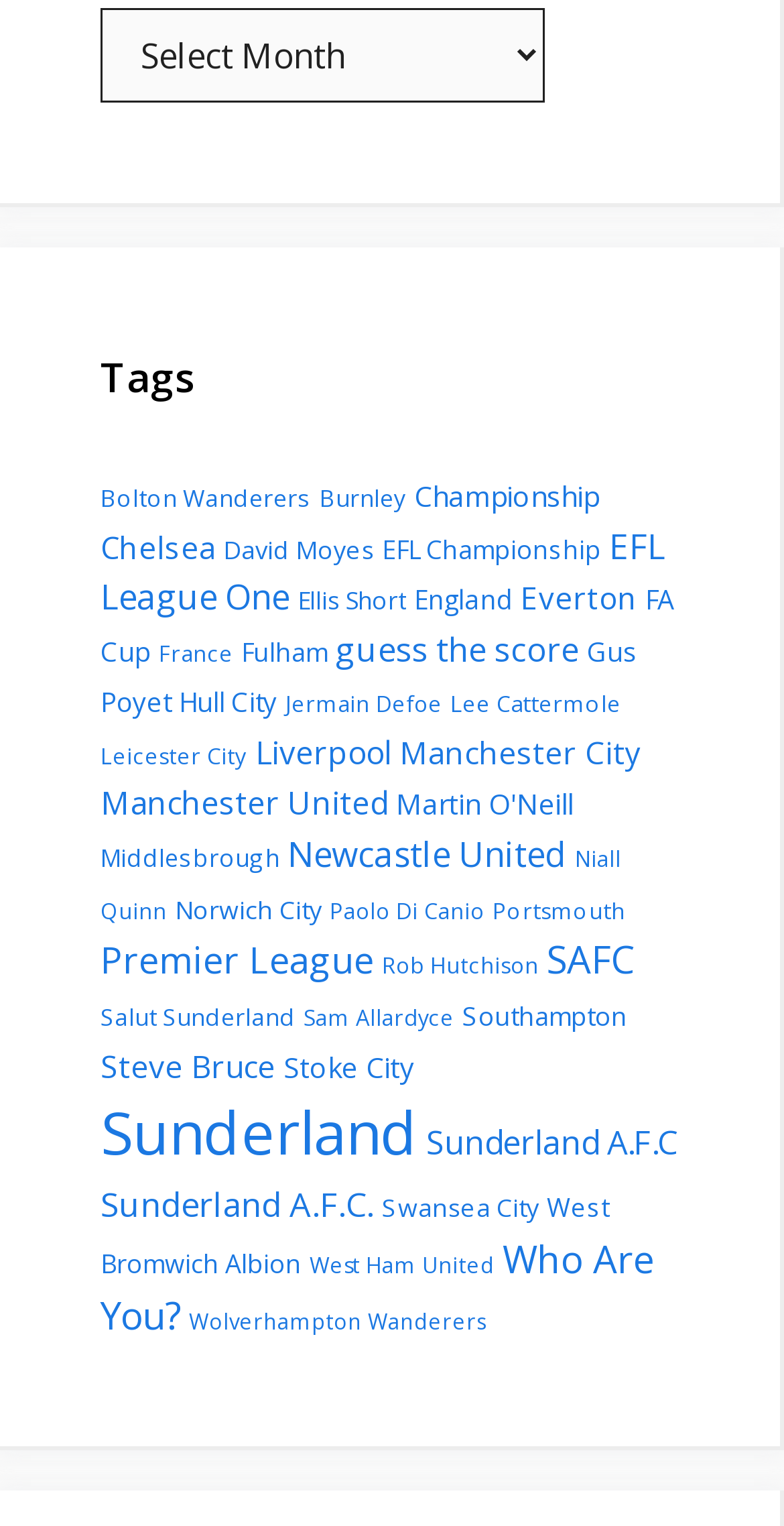Indicate the bounding box coordinates of the element that needs to be clicked to satisfy the following instruction: "Explore 'Who Are You?' section". The coordinates should be four float numbers between 0 and 1, i.e., [left, top, right, bottom].

[0.128, 0.808, 0.836, 0.88]